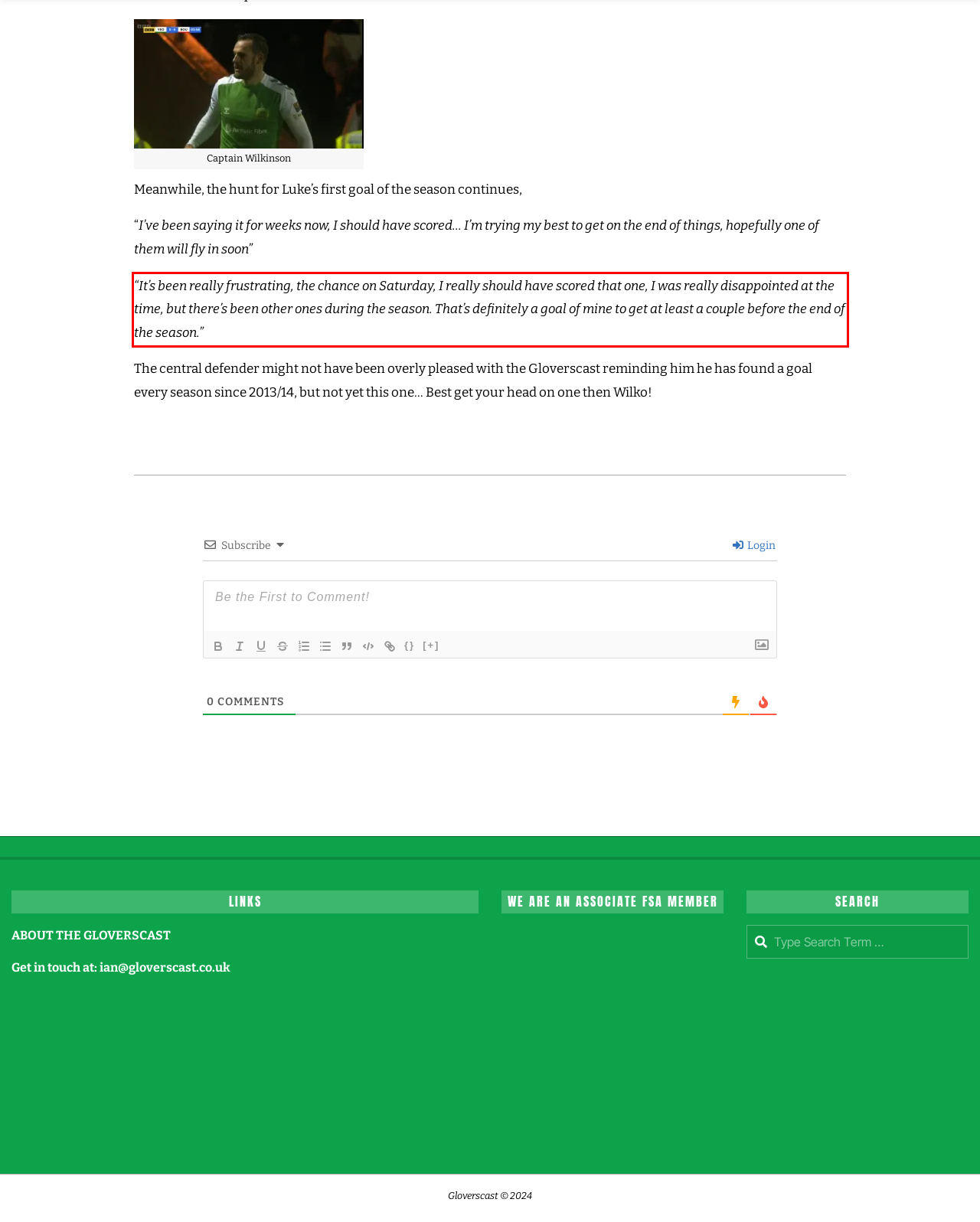Given a webpage screenshot with a red bounding box, perform OCR to read and deliver the text enclosed by the red bounding box.

“It’s been really frustrating, the chance on Saturday, I really should have scored that one, I was really disappointed at the time, but there’s been other ones during the season. That’s definitely a goal of mine to get at least a couple before the end of the season.”